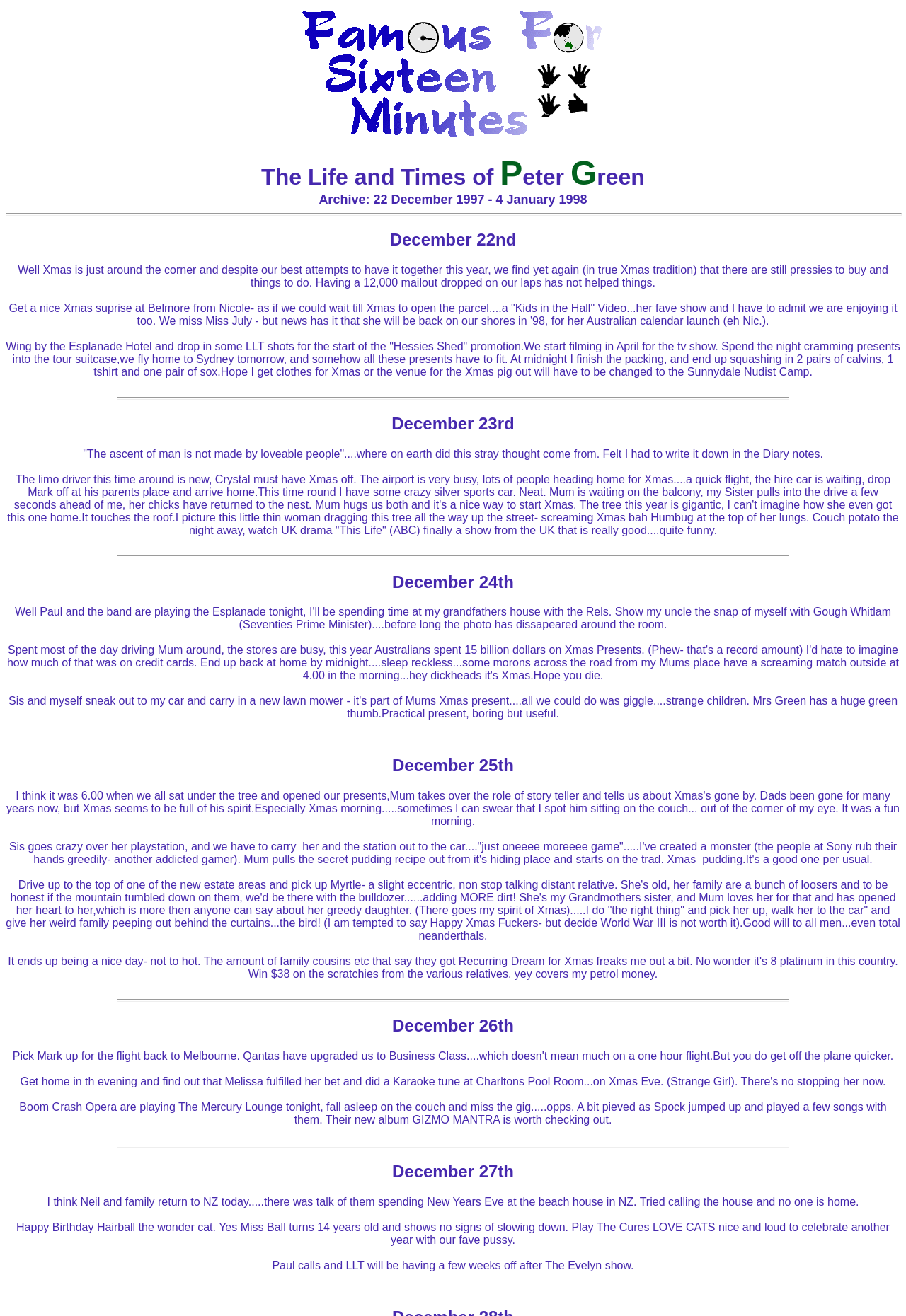What is the name of the cat mentioned in the archive?
Make sure to answer the question with a detailed and comprehensive explanation.

The cat mentioned in the archive is named 'Hairball', also referred to as 'Miss Ball', which is celebrating its 14th birthday on December 27th.